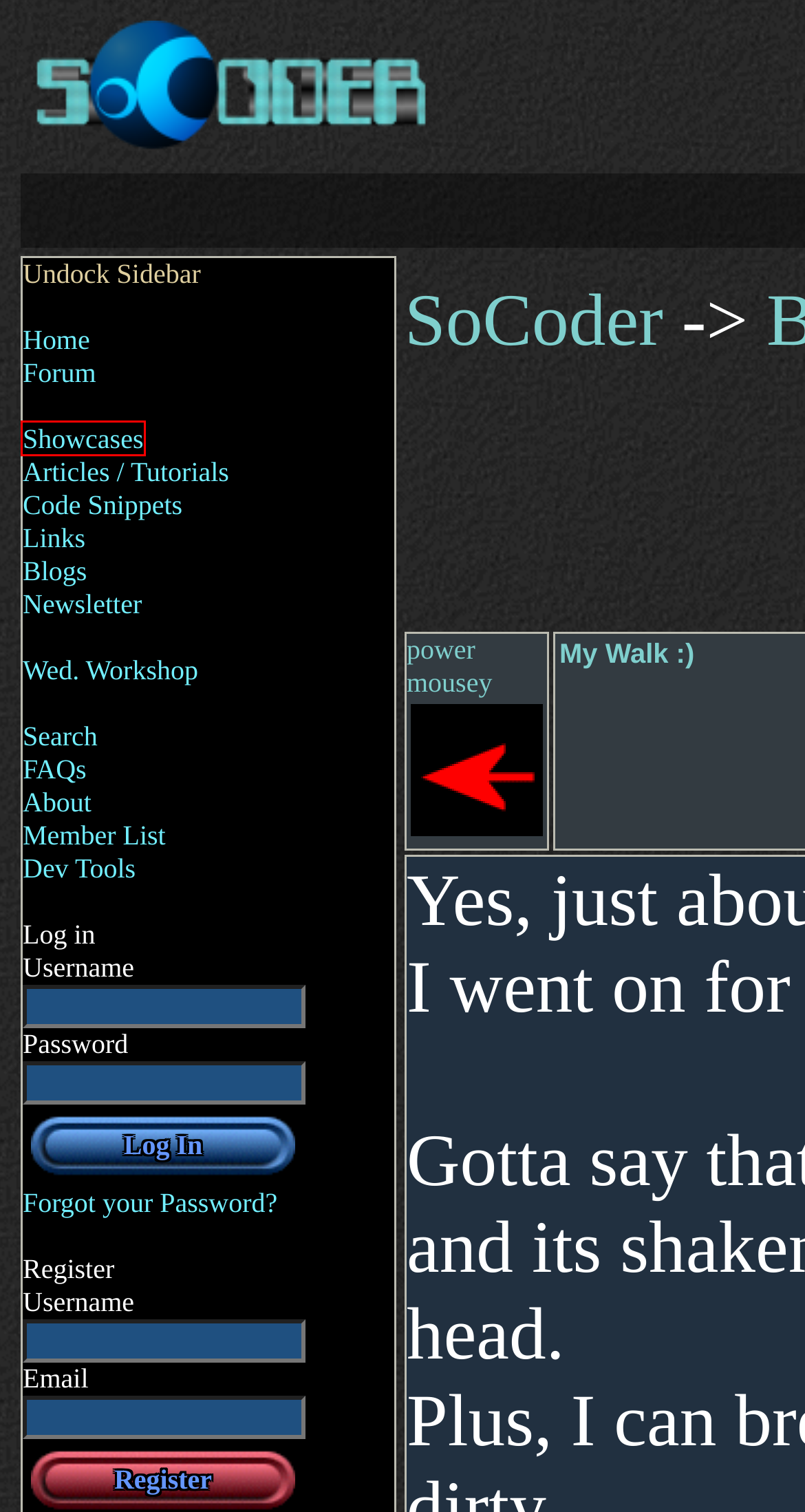Look at the screenshot of a webpage that includes a red bounding box around a UI element. Select the most appropriate webpage description that matches the page seen after clicking the highlighted element. Here are the candidates:
A. Article - Socoder
B. Snippet - Socoder
C. Member List - Socoder
D. Search - Socoder
E. Showcase - Socoder
F. Handy Dev-Tool Guide - Socoder
G. Forum - Socoder
H. About Socoder - Socoder

E